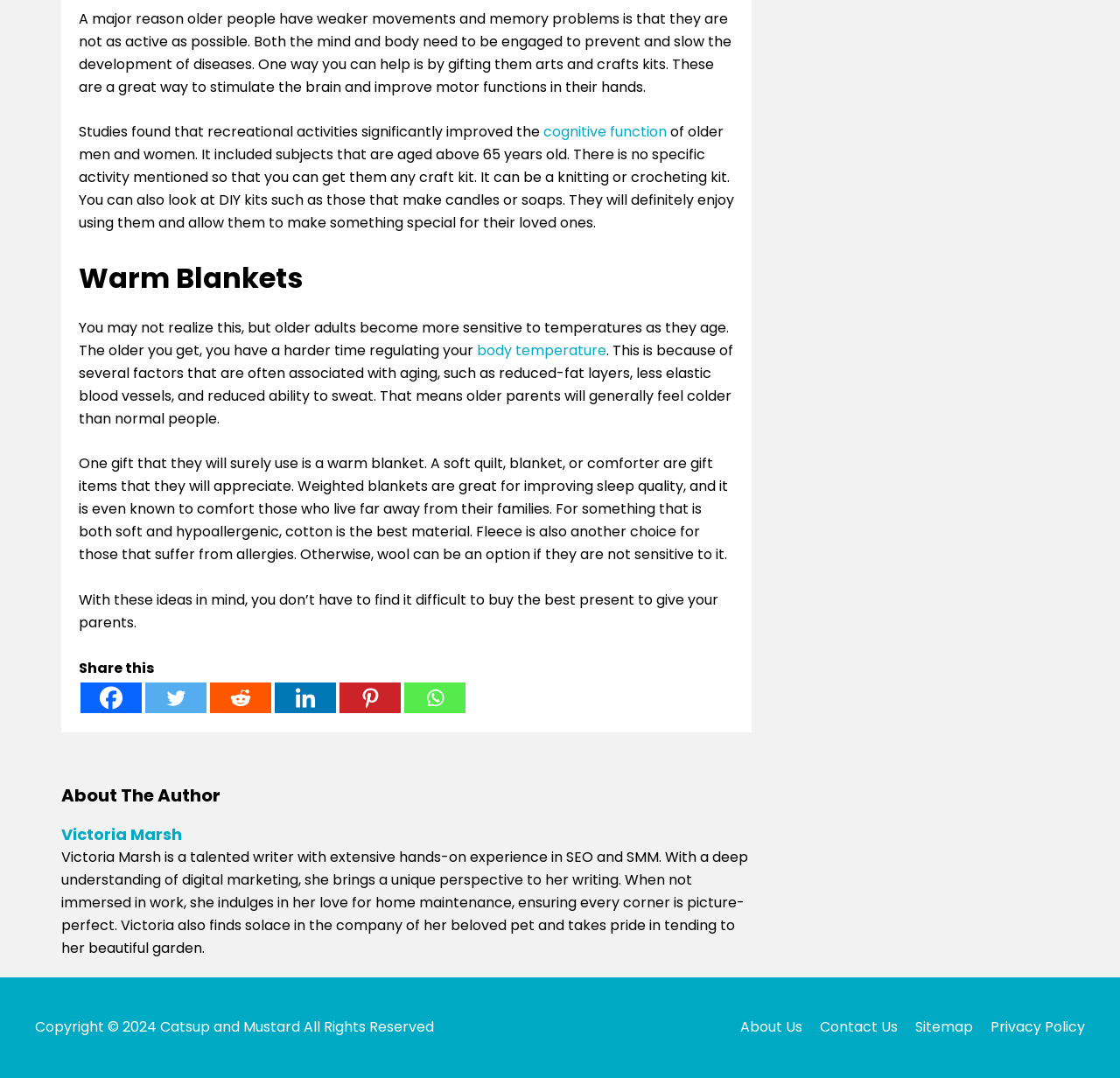Determine the bounding box coordinates of the clickable area required to perform the following instruction: "View Our Ethics Program". The coordinates should be represented as four float numbers between 0 and 1: [left, top, right, bottom].

None